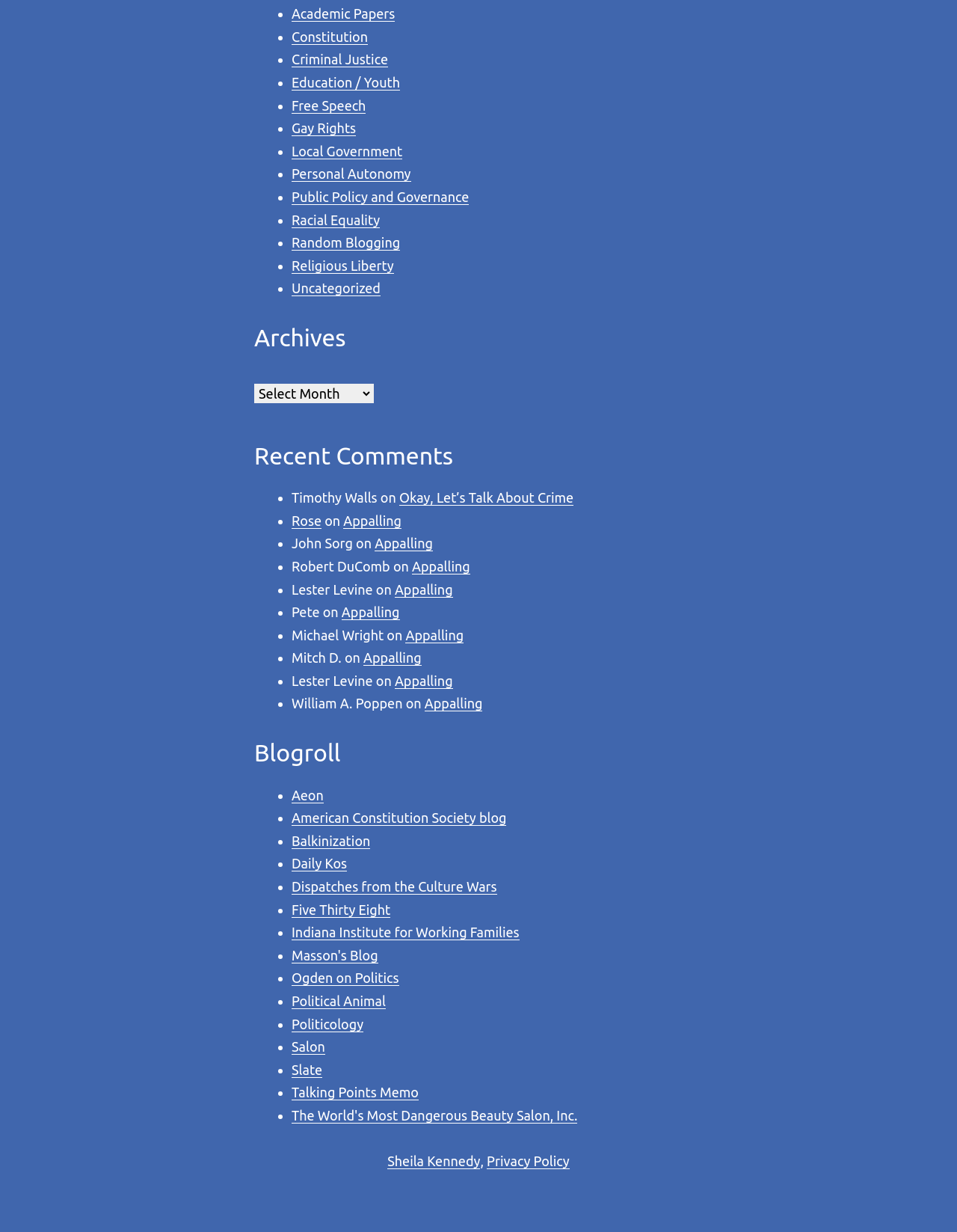Select the bounding box coordinates of the element I need to click to carry out the following instruction: "Click on 'Twitter Proxy free site'".

None